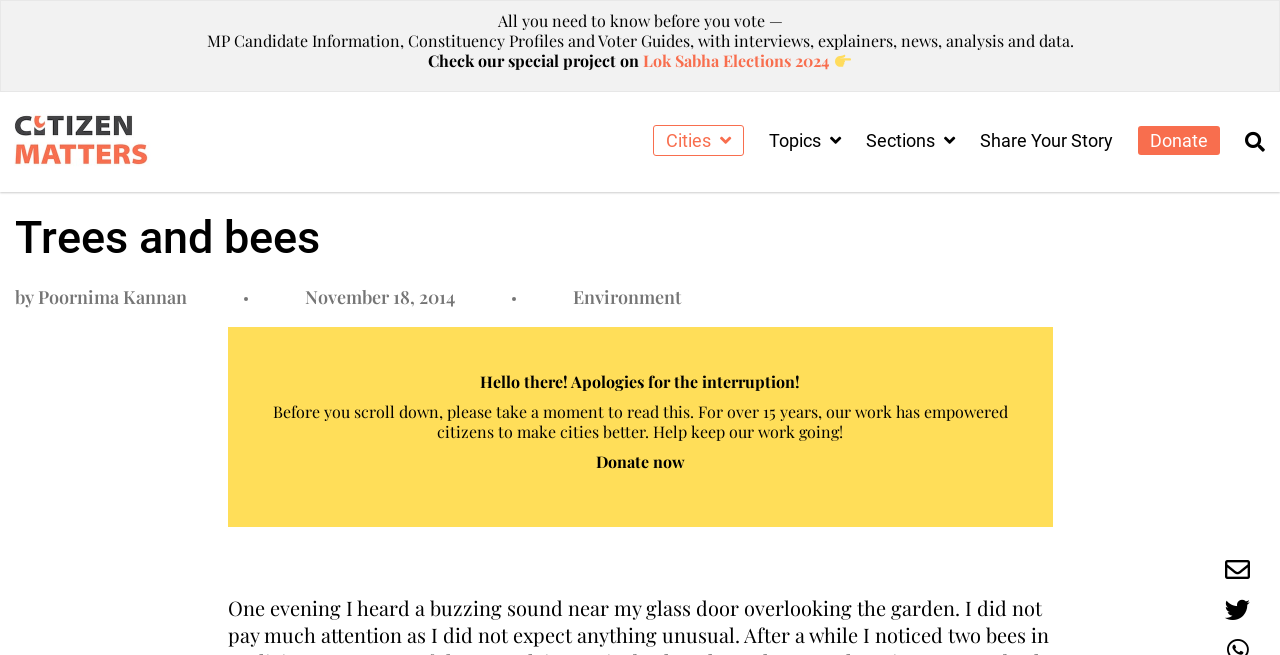Please specify the coordinates of the bounding box for the element that should be clicked to carry out this instruction: "Read about Environment". The coordinates must be four float numbers between 0 and 1, formatted as [left, top, right, bottom].

[0.448, 0.435, 0.532, 0.471]